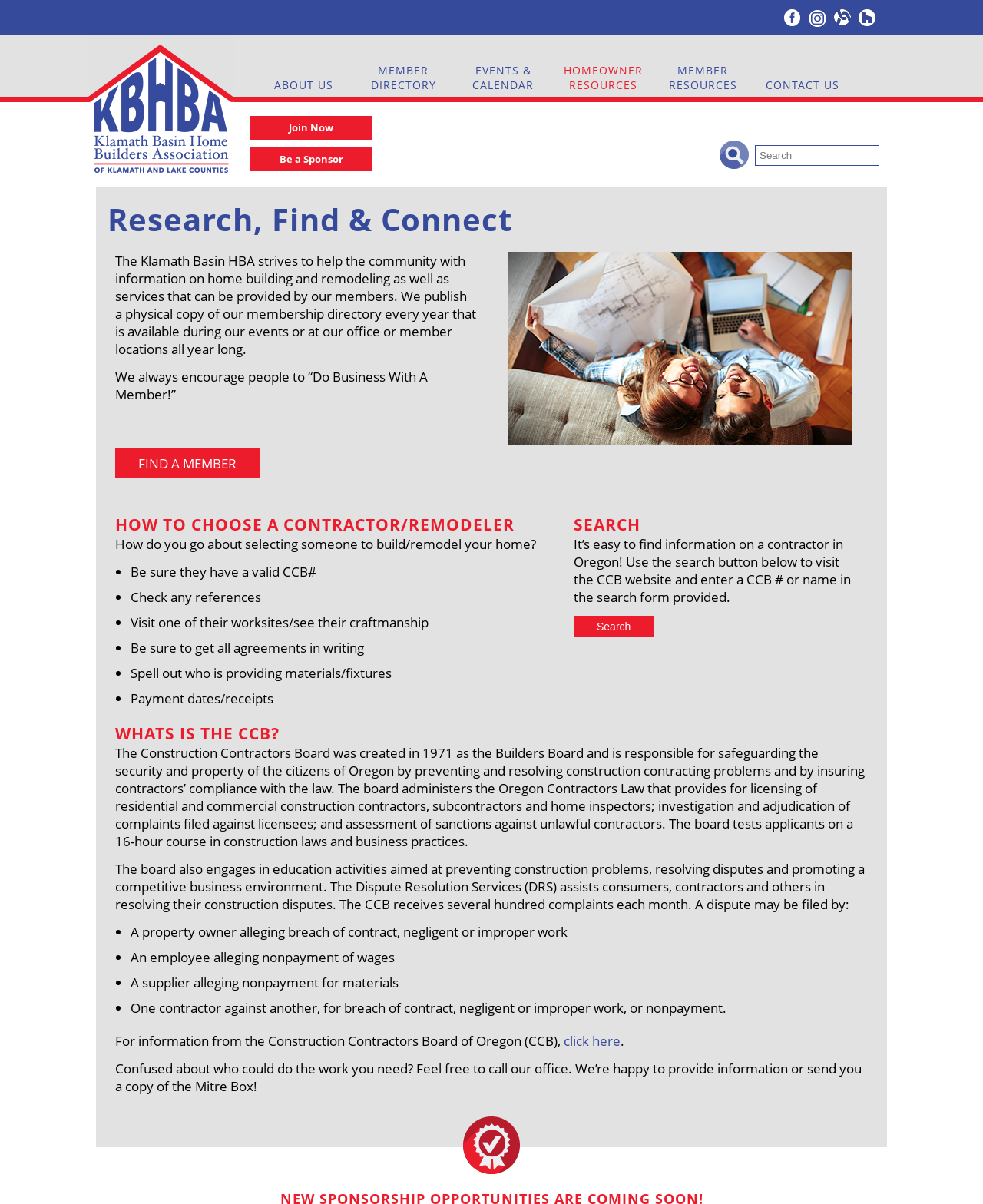How can I find information on a contractor in Oregon?
Provide an in-depth and detailed explanation in response to the question.

Based on the webpage content, specifically the section 'SEARCH', I can see that there is a search button provided to visit the CCB website and enter a CCB # or name in the search form to find information on a contractor in Oregon.